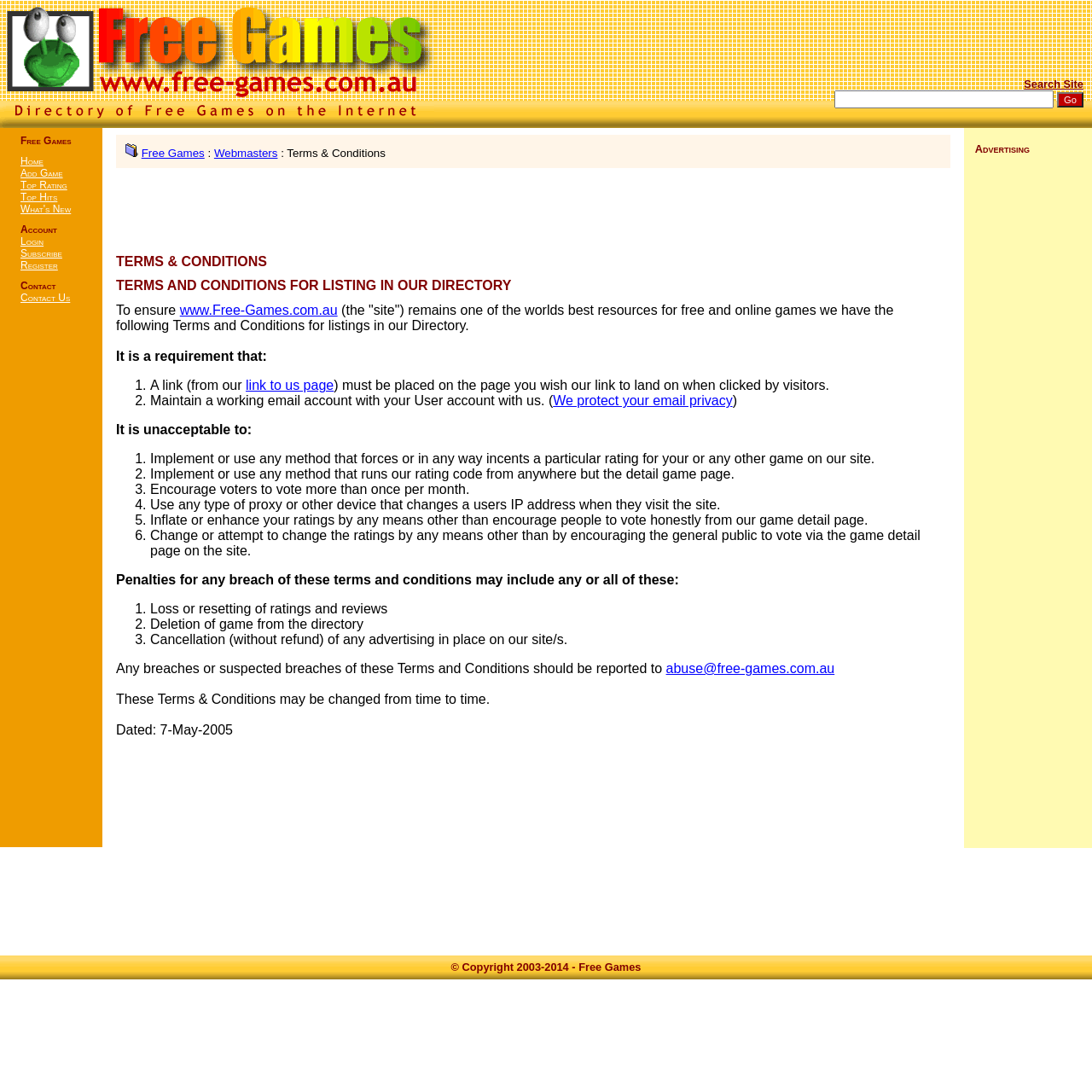When were the terms and conditions last updated?
Look at the webpage screenshot and answer the question with a detailed explanation.

The terms and conditions section includes a dated statement at the end, which indicates that the terms and conditions were last updated on 7-May-2005.